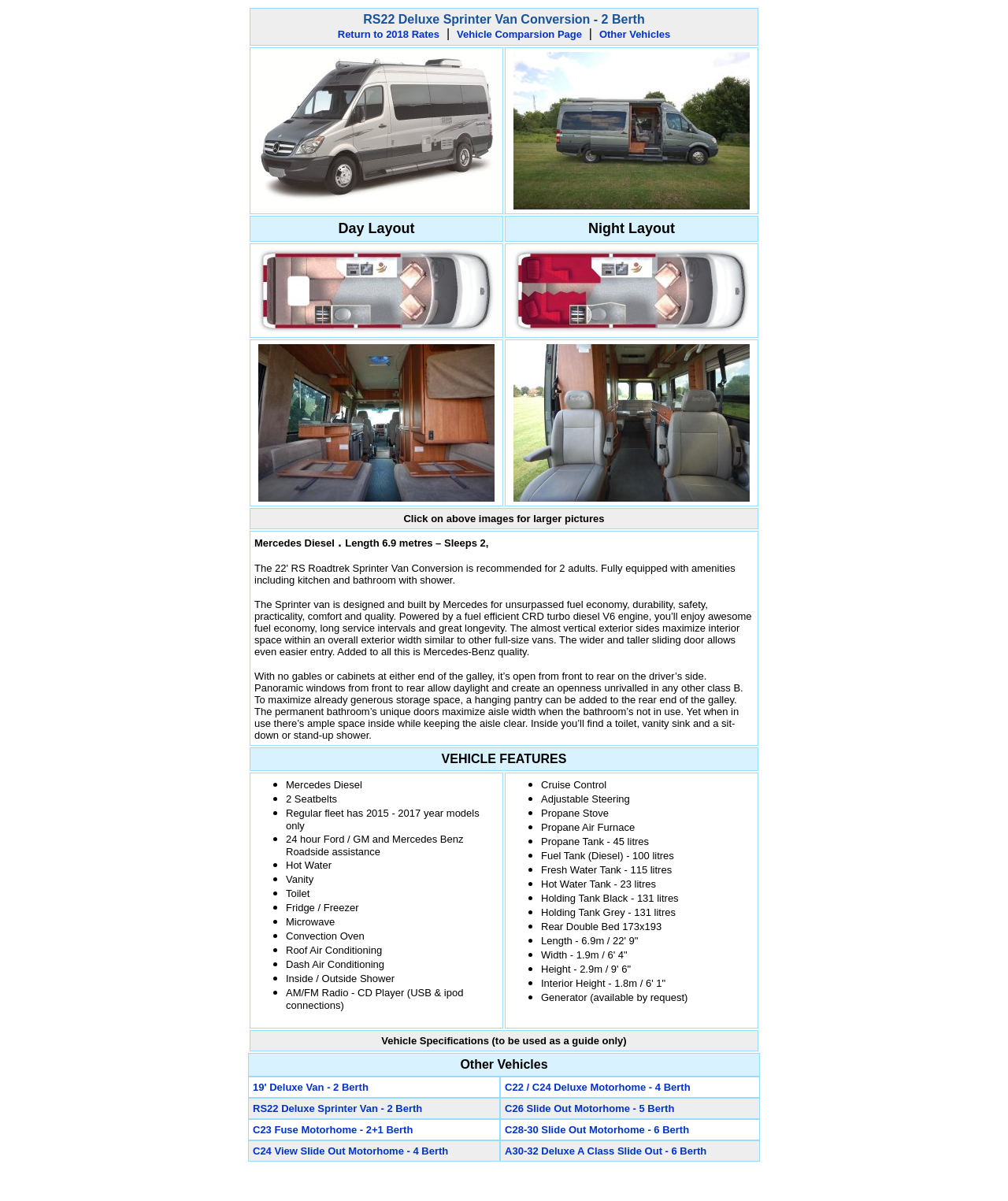How many seatbelts does the vehicle have?
Provide a one-word or short-phrase answer based on the image.

2